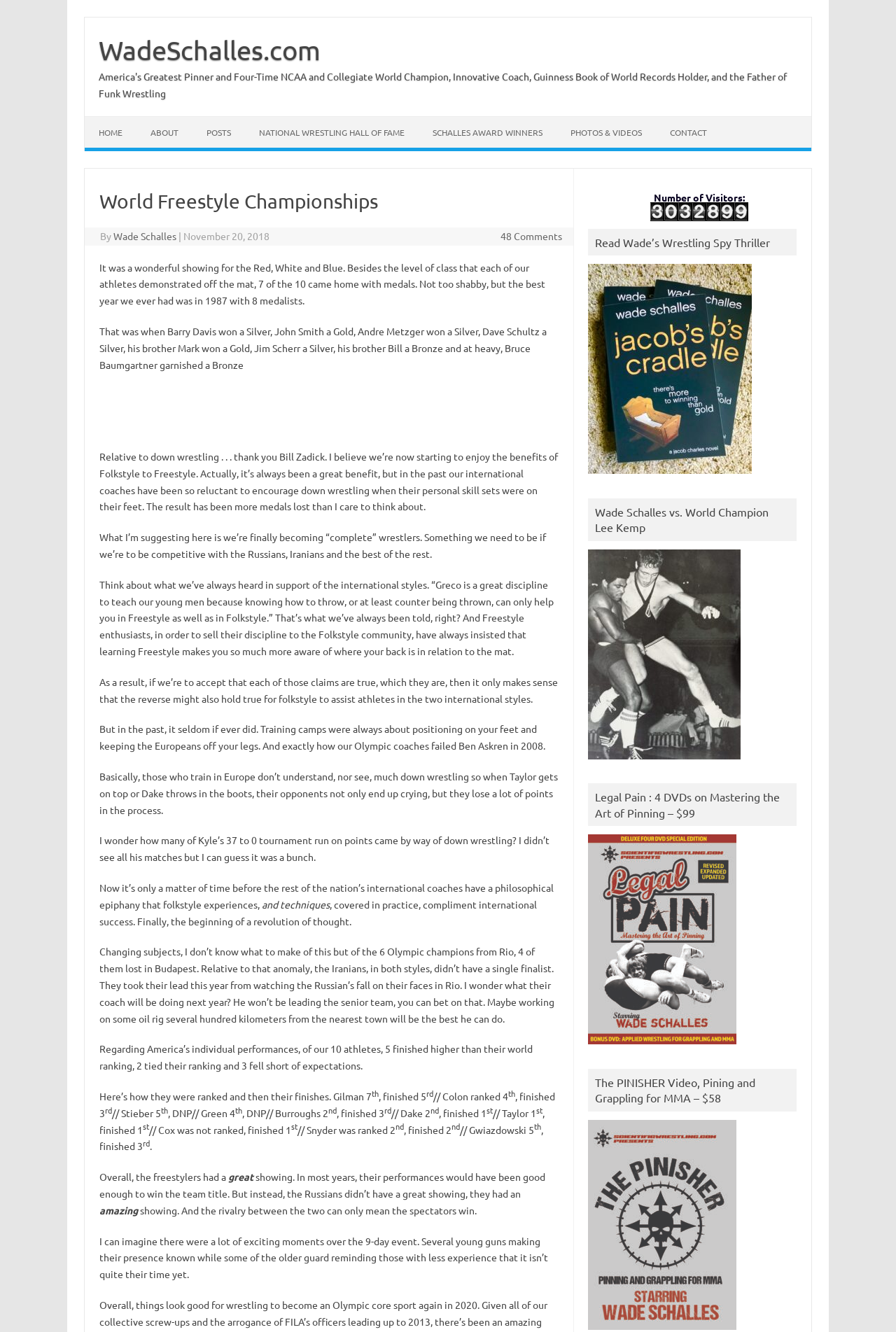Please specify the bounding box coordinates of the area that should be clicked to accomplish the following instruction: "Click the HOME link". The coordinates should consist of four float numbers between 0 and 1, i.e., [left, top, right, bottom].

[0.095, 0.088, 0.152, 0.111]